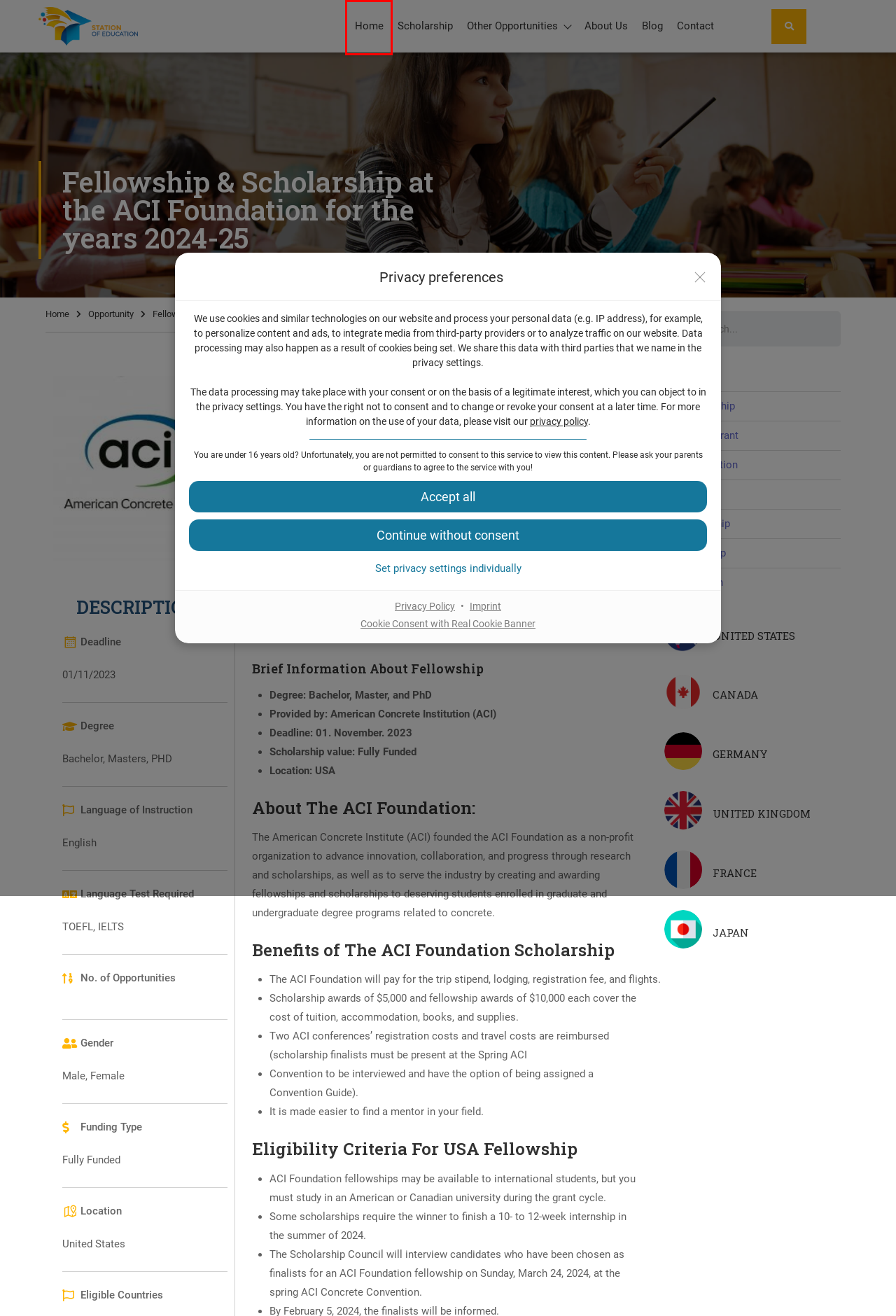A screenshot of a webpage is given, marked with a red bounding box around a UI element. Please select the most appropriate webpage description that fits the new page after clicking the highlighted element. Here are the candidates:
A. South Korean Scholarships For International Students Fully funded - Station of Education
B. Privacy Policy - Station of Education
C. About Us - Station of Education
D. Website Sitemap - Station of Education
E. Contact - Station of Education
F. Opportunities Archive - Station of Education
G. Home - Station of Education
H. Opportunities - Station of Education

G